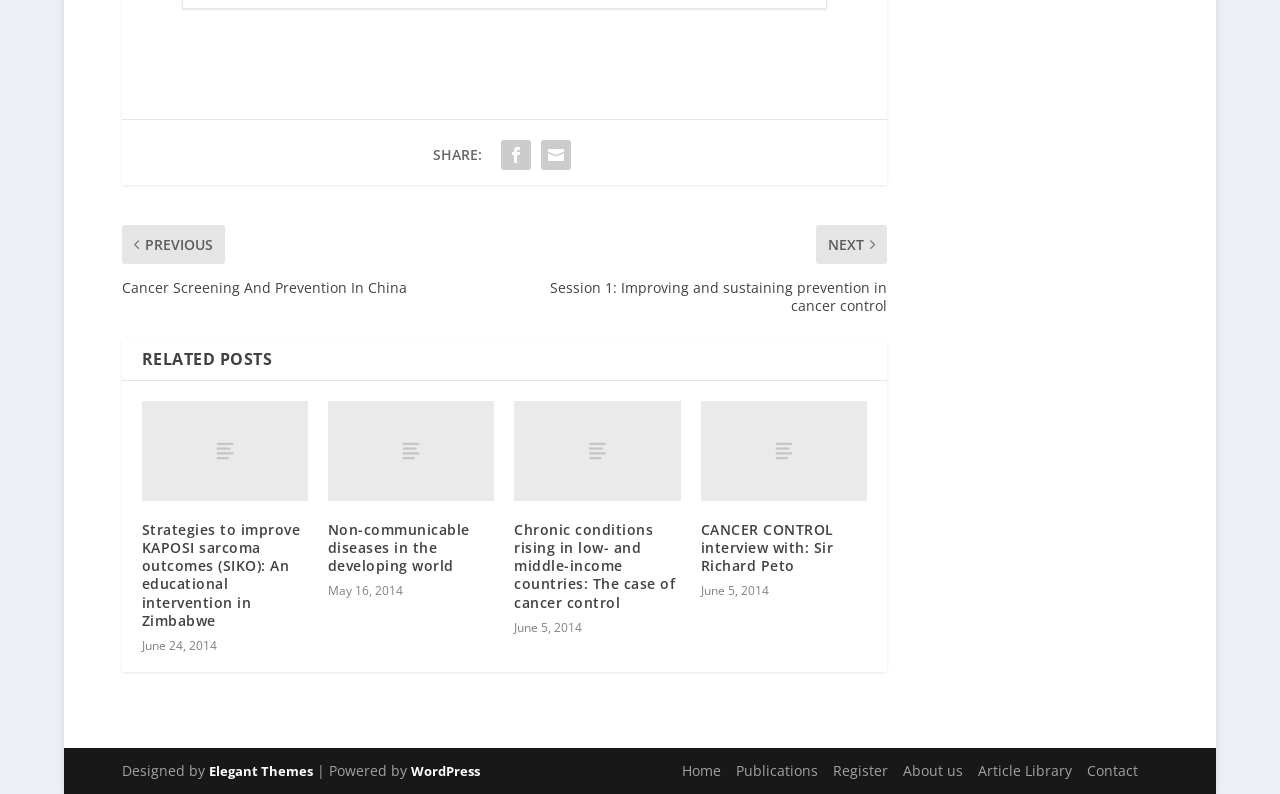What is the text above the 'RELATED POSTS' heading?
Relying on the image, give a concise answer in one word or a brief phrase.

SHARE: